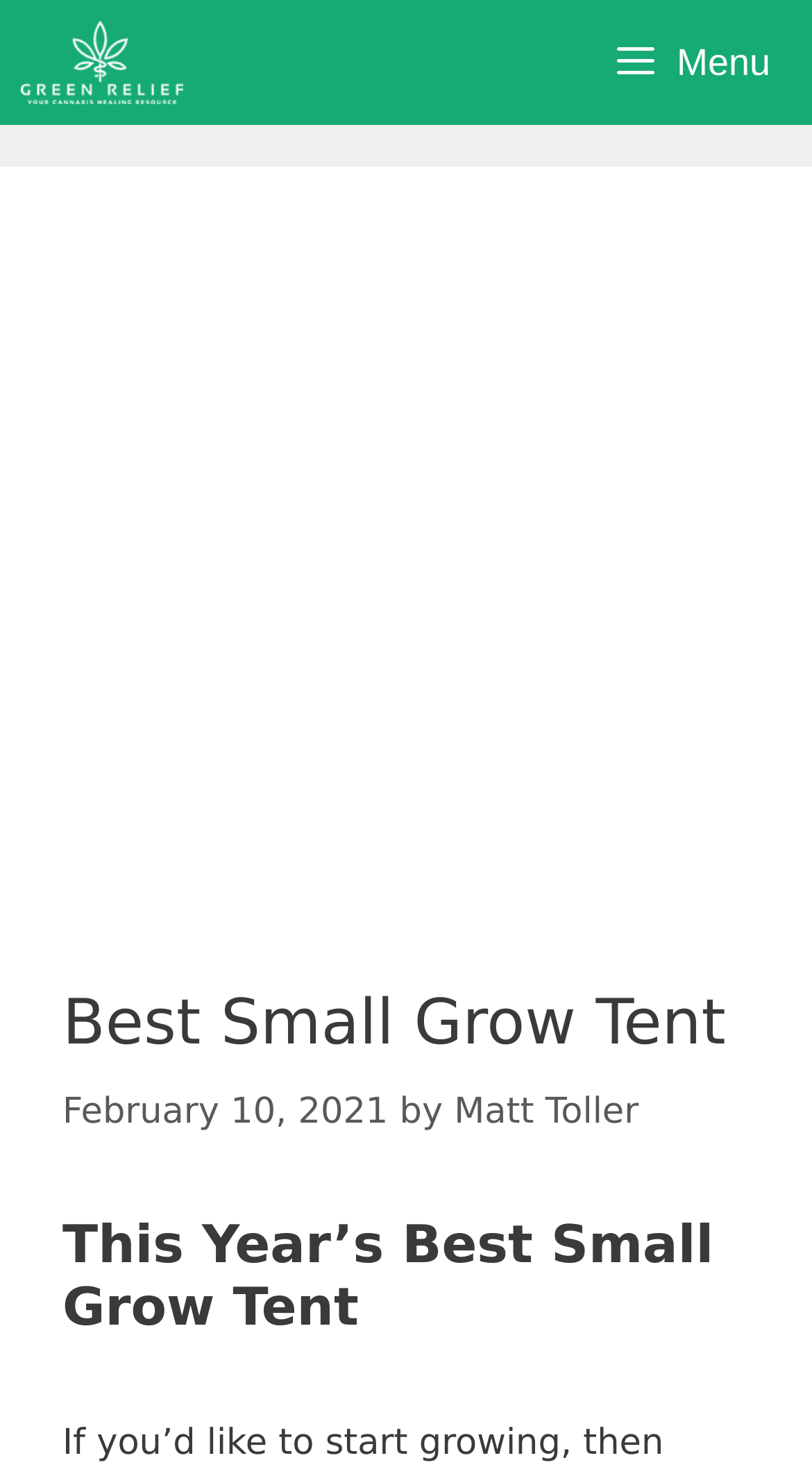Is the menu expanded?
Please provide a single word or phrase as your answer based on the image.

No